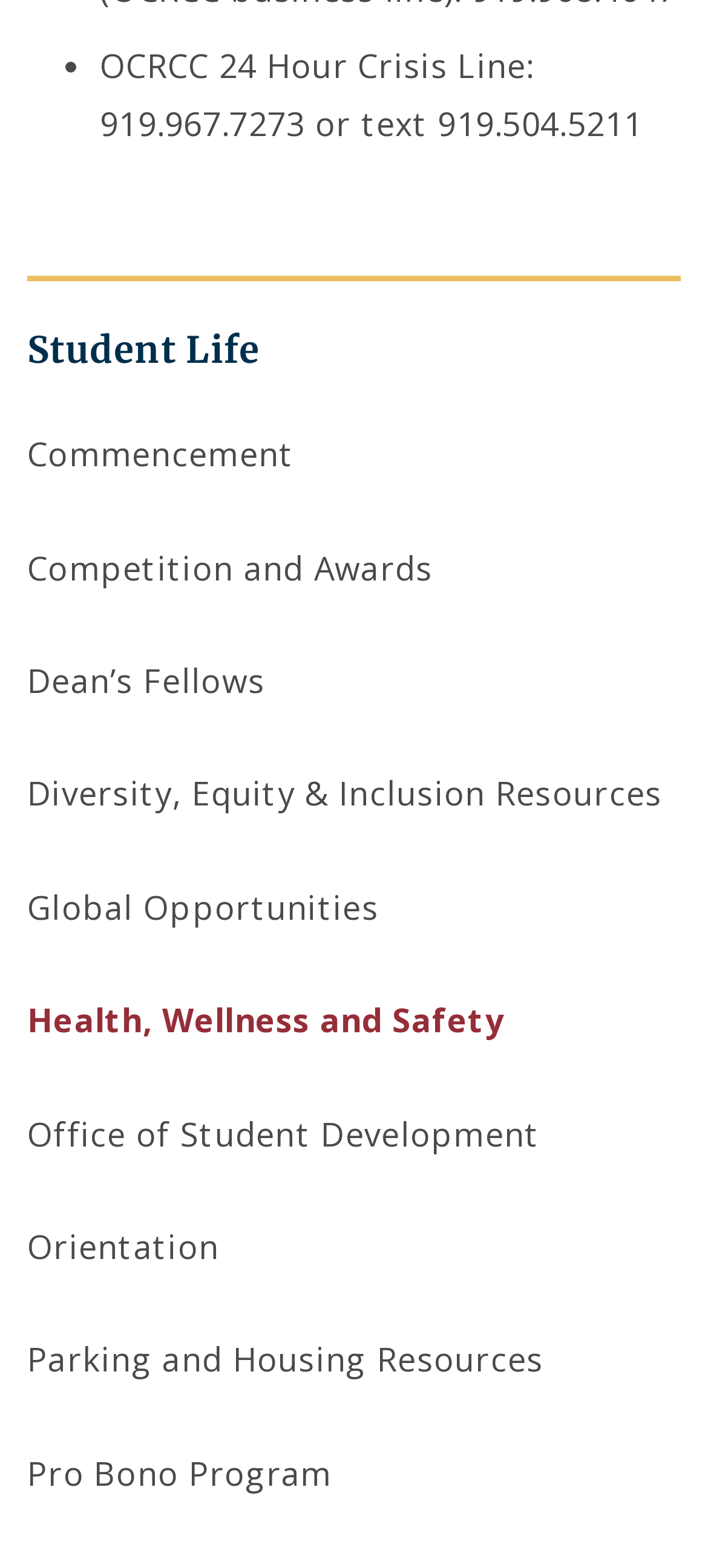Show me the bounding box coordinates of the clickable region to achieve the task as per the instruction: "Explore Diversity, Equity & Inclusion Resources".

[0.038, 0.492, 0.936, 0.52]